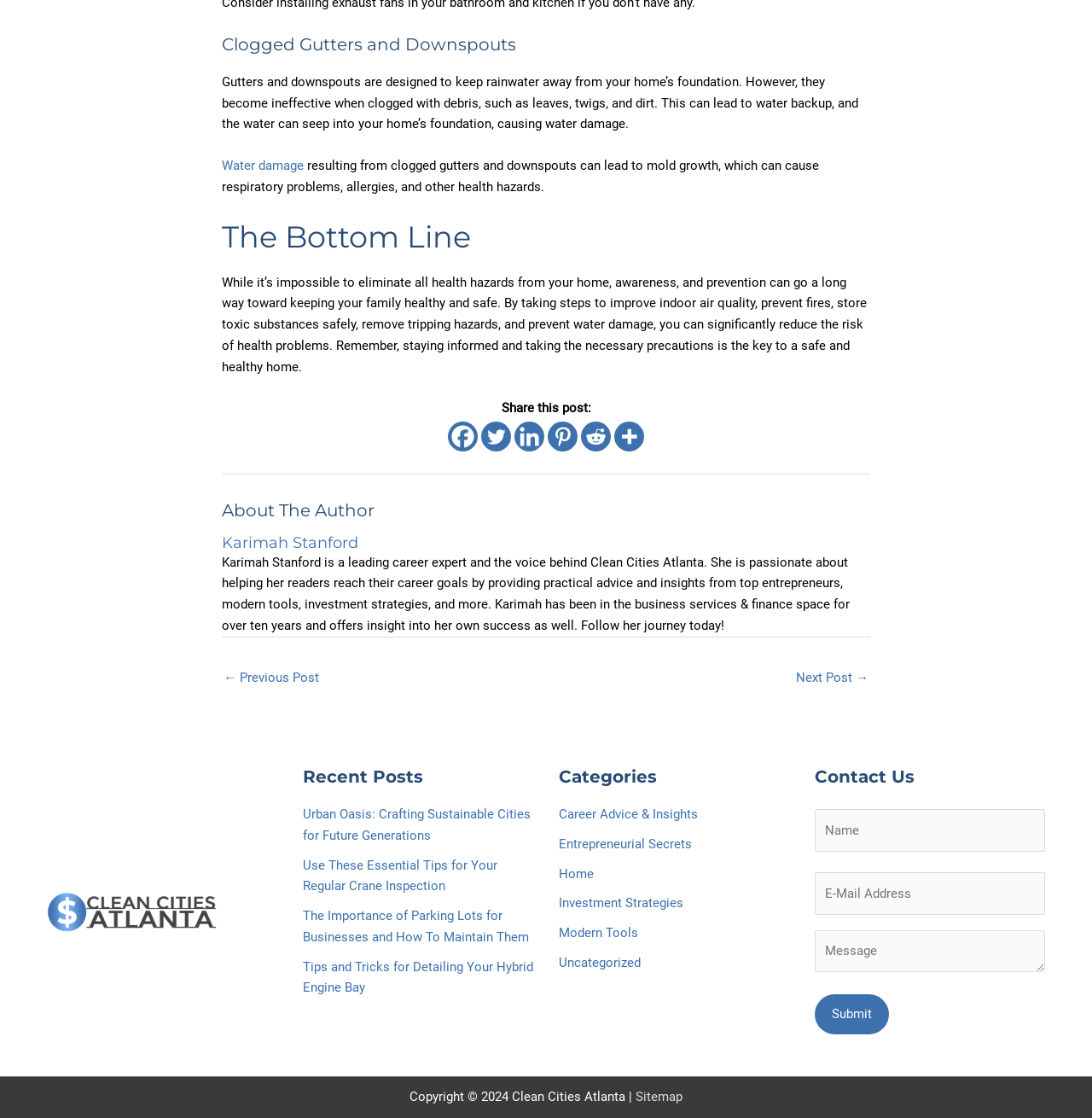Locate the bounding box coordinates of the clickable part needed for the task: "Read the 'Urban Oasis: Crafting Sustainable Cities for Future Generations' post".

[0.277, 0.721, 0.486, 0.754]